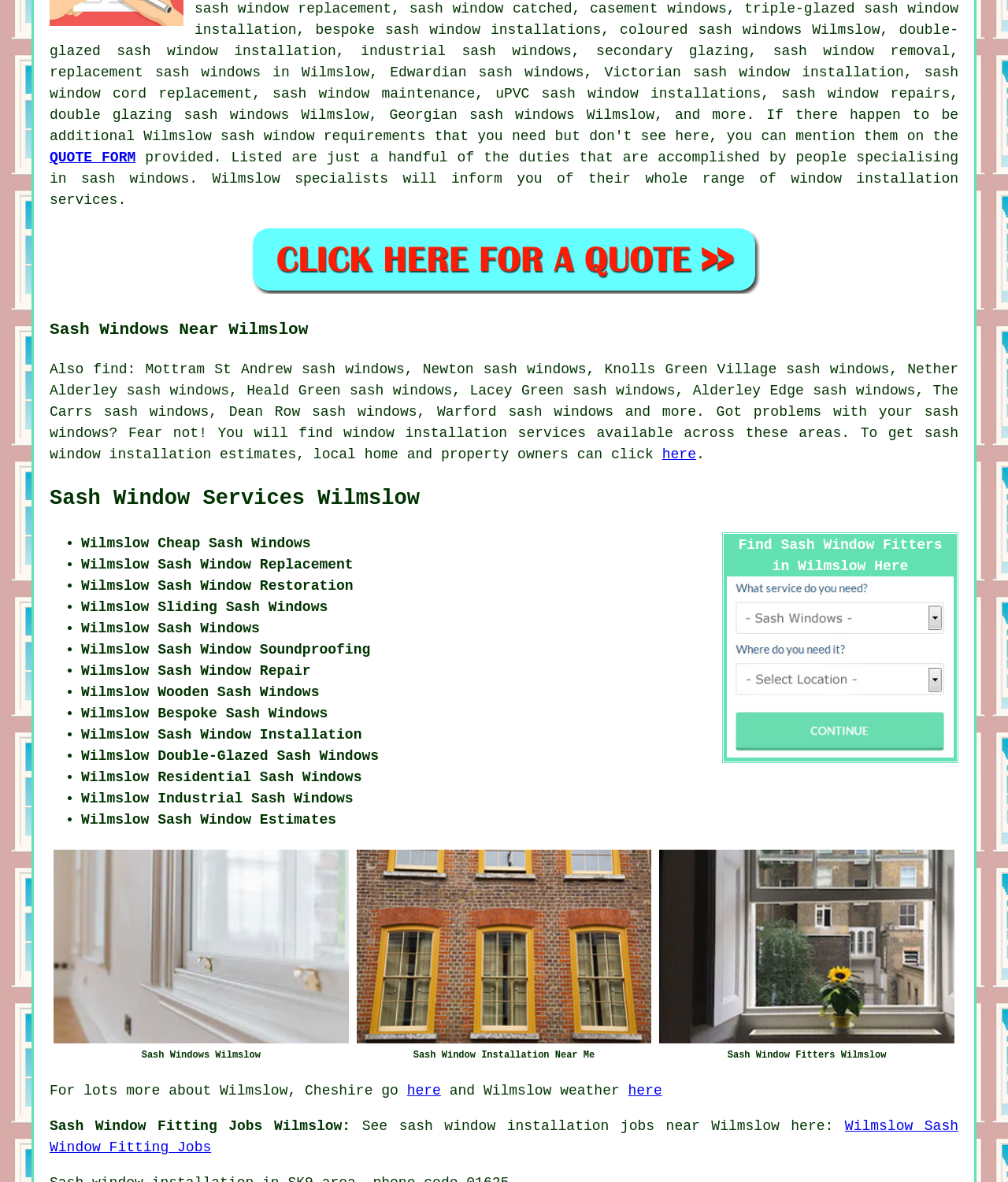Please find the bounding box coordinates (top-left x, top-left y, bottom-right x, bottom-right y) in the screenshot for the UI element described as follows: find

[0.092, 0.306, 0.126, 0.319]